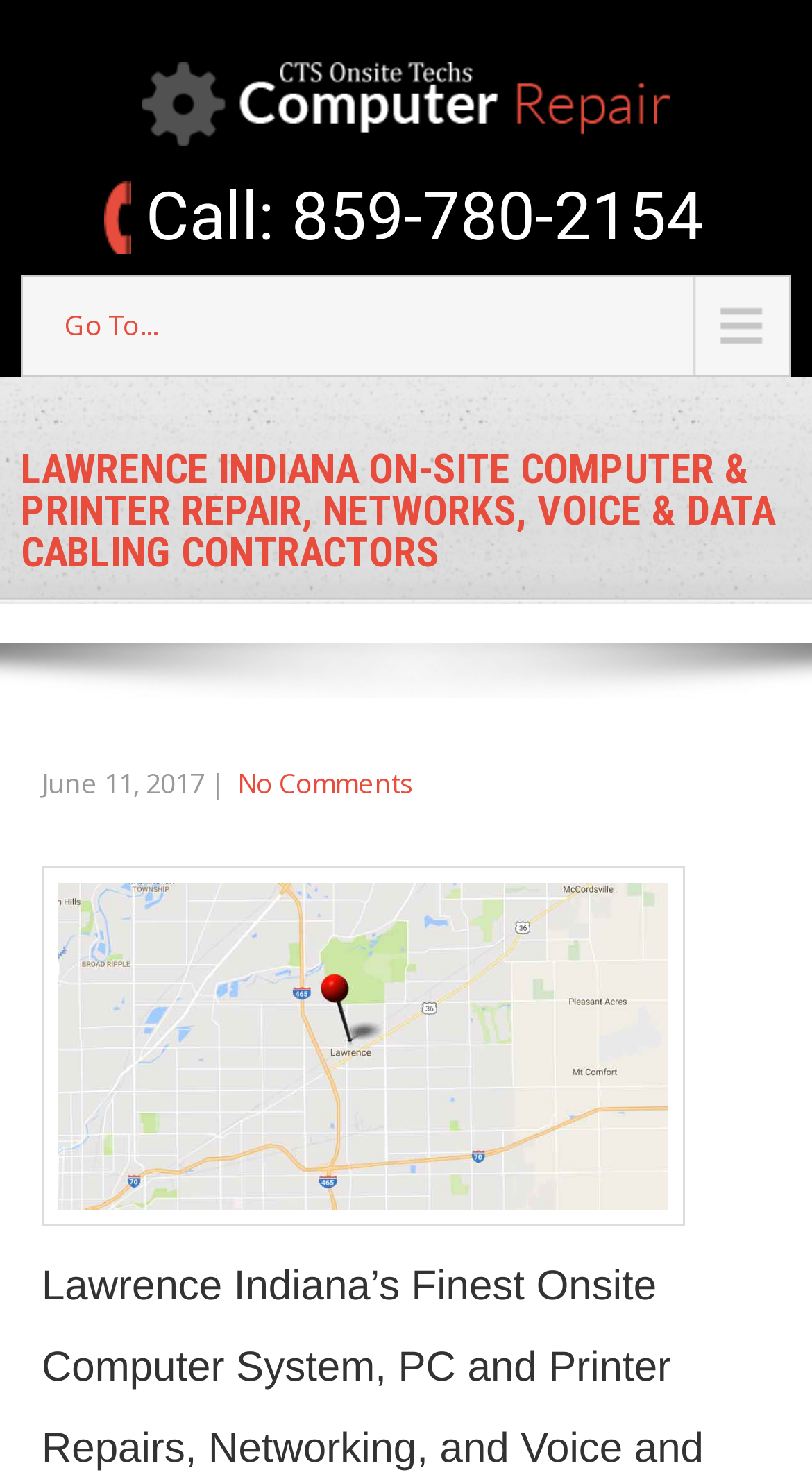Elaborate on the webpage's design and content in a detailed caption.

The webpage is about a professional commercial onsite computer repair, network, and voice and data cabling services company based in Lawrence, Indiana. At the top of the page, there is a logo image and a link, which are positioned side by side, taking up most of the width of the page. Below the logo, there is a call-to-action text "Call: 859-780-2154" and another link "Go To..." which is stretched across the page.

The main heading "LAWRENCE INDIANA ON-SITE COMPUTER & PRINTER REPAIR, NETWORKS, VOICE & DATA CABLING CONTRACTORS" is prominently displayed below the top section, spanning the full width of the page. Underneath the heading, there are three elements aligned horizontally: a date "June 11, 2017", a separator "\xa0|\xa0", and a link "No Comments".

The main content of the page is an image that takes up most of the page's width, showcasing the company's services, including onsite computer and printer repair, network, and voice and data cabling services in Lawrence, Indiana.